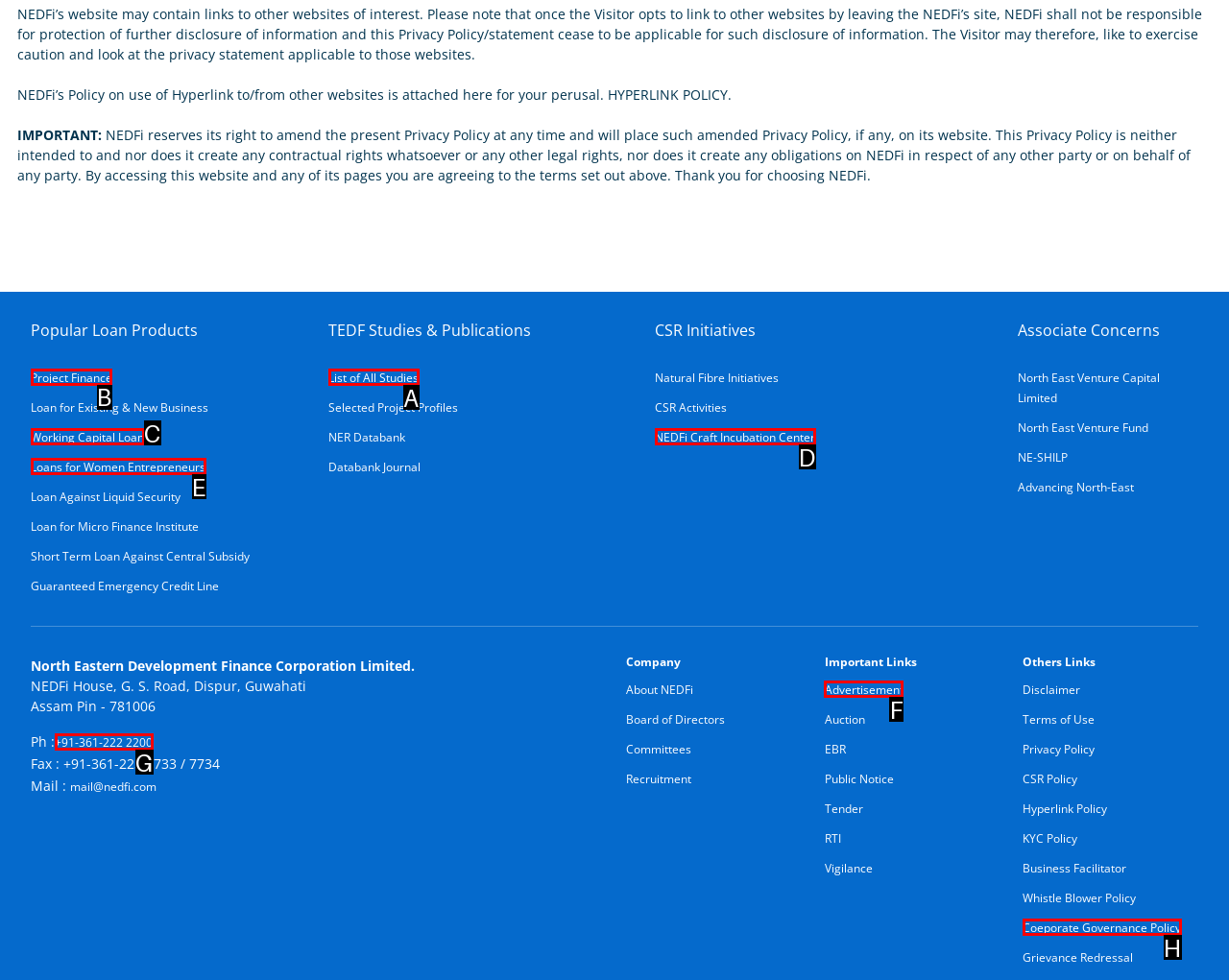Out of the given choices, which letter corresponds to the UI element required to Click on Project Finance? Answer with the letter.

B